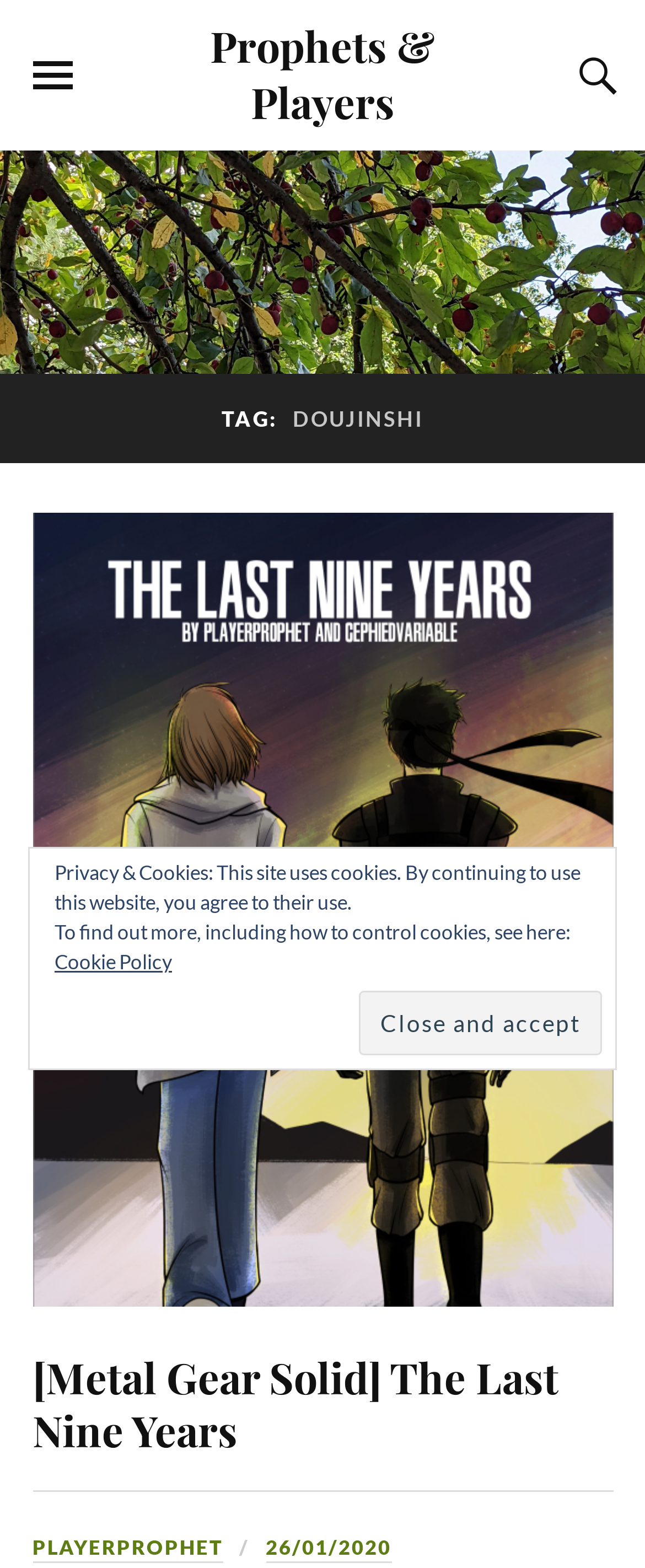Kindly determine the bounding box coordinates of the area that needs to be clicked to fulfill this instruction: "view [Metal Gear Solid] The Last Nine Years".

[0.05, 0.86, 0.865, 0.93]